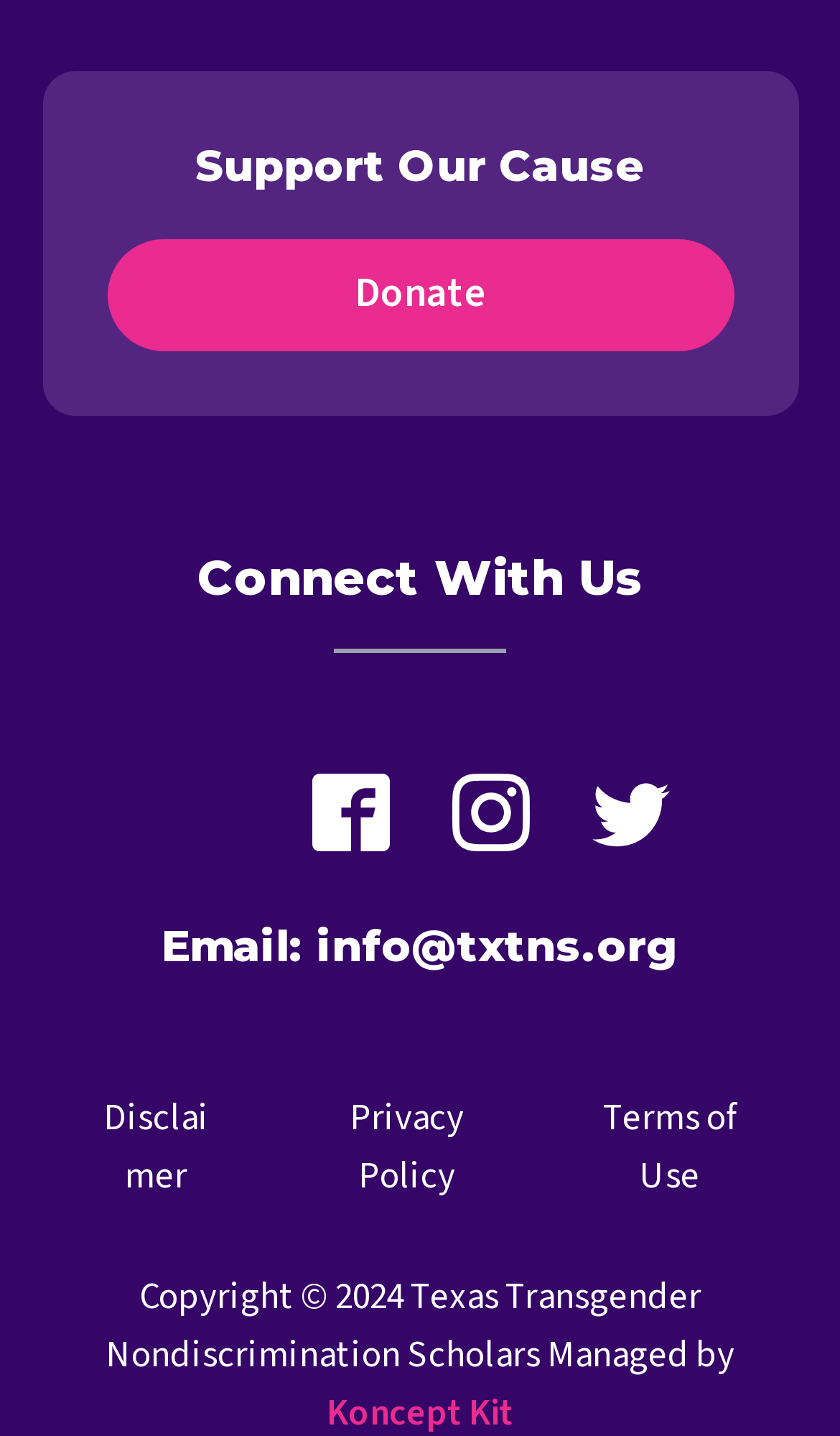What year is the copyright of this webpage?
Kindly offer a comprehensive and detailed response to the question.

The webpage has a StaticText 'Copyright © 2024 Texas Transgender Nondiscrimination Scholars Managed by', indicating that the copyright of this webpage is 2024.